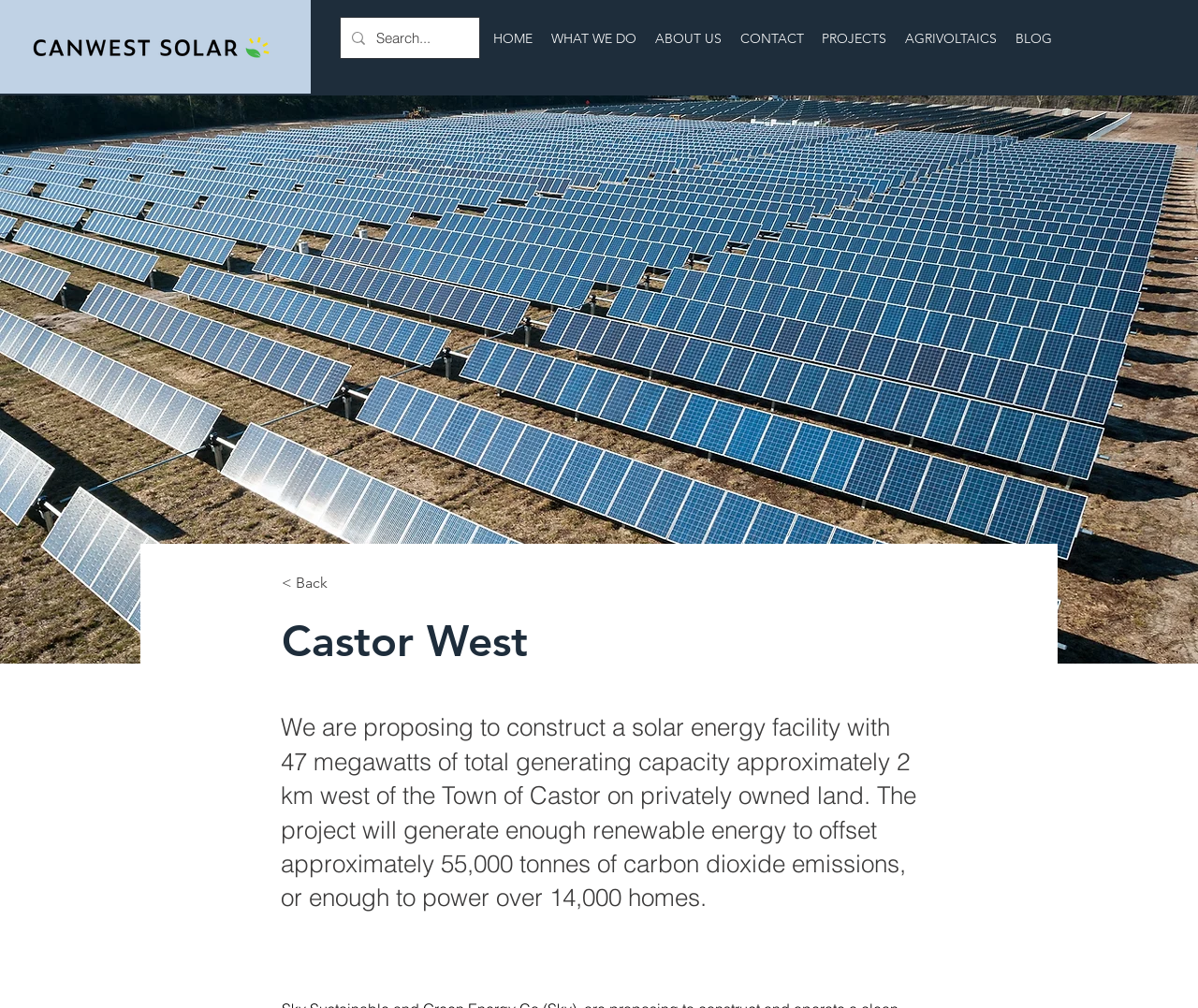Based on the element description WHAT WE DO, identify the bounding box of the UI element in the given webpage screenshot. The coordinates should be in the format (top-left x, top-left y, bottom-right x, bottom-right y) and must be between 0 and 1.

[0.455, 0.025, 0.536, 0.051]